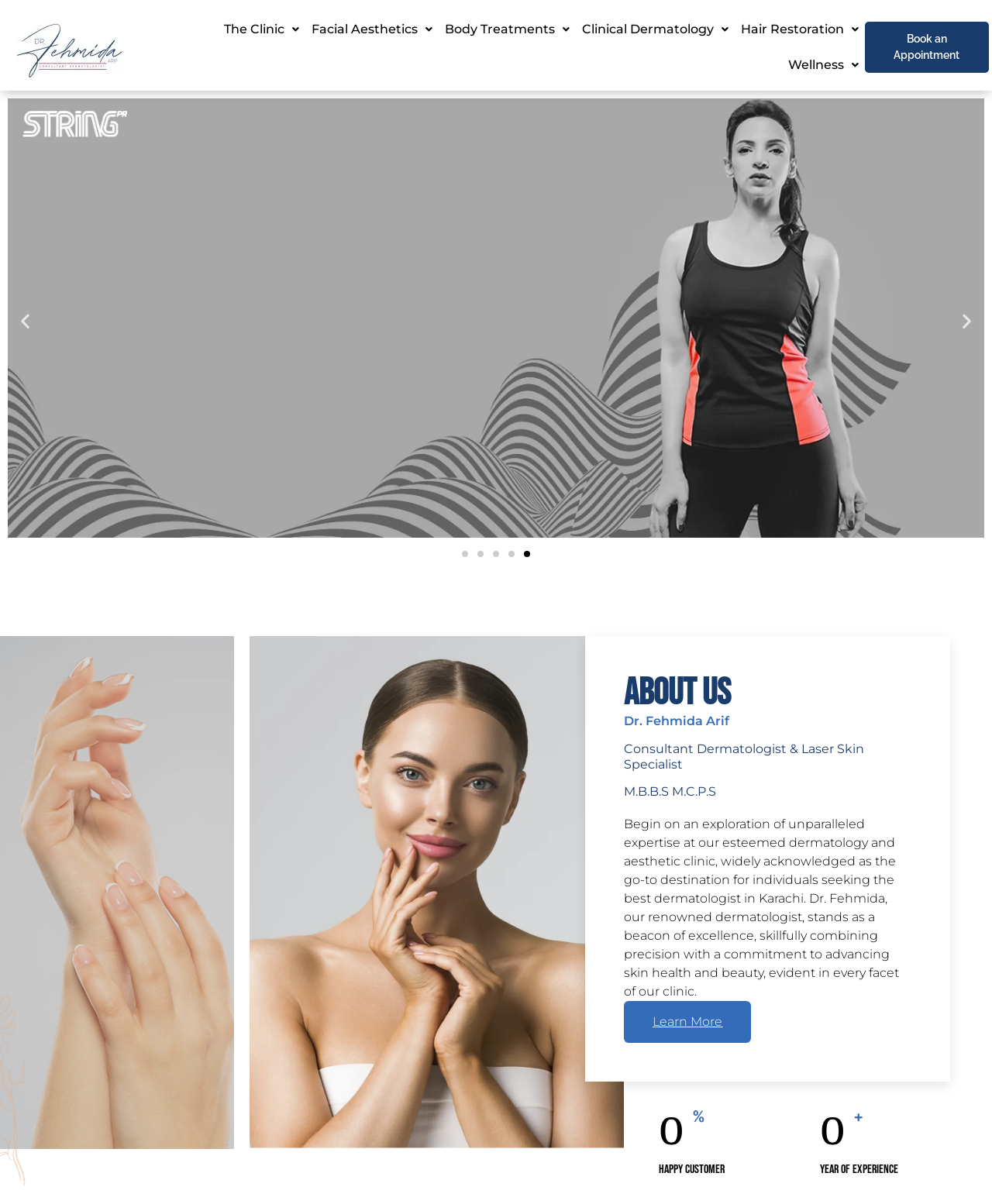Identify the bounding box coordinates of the region I need to click to complete this instruction: "Navigate to Facial Aesthetics".

[0.308, 0.01, 0.442, 0.039]